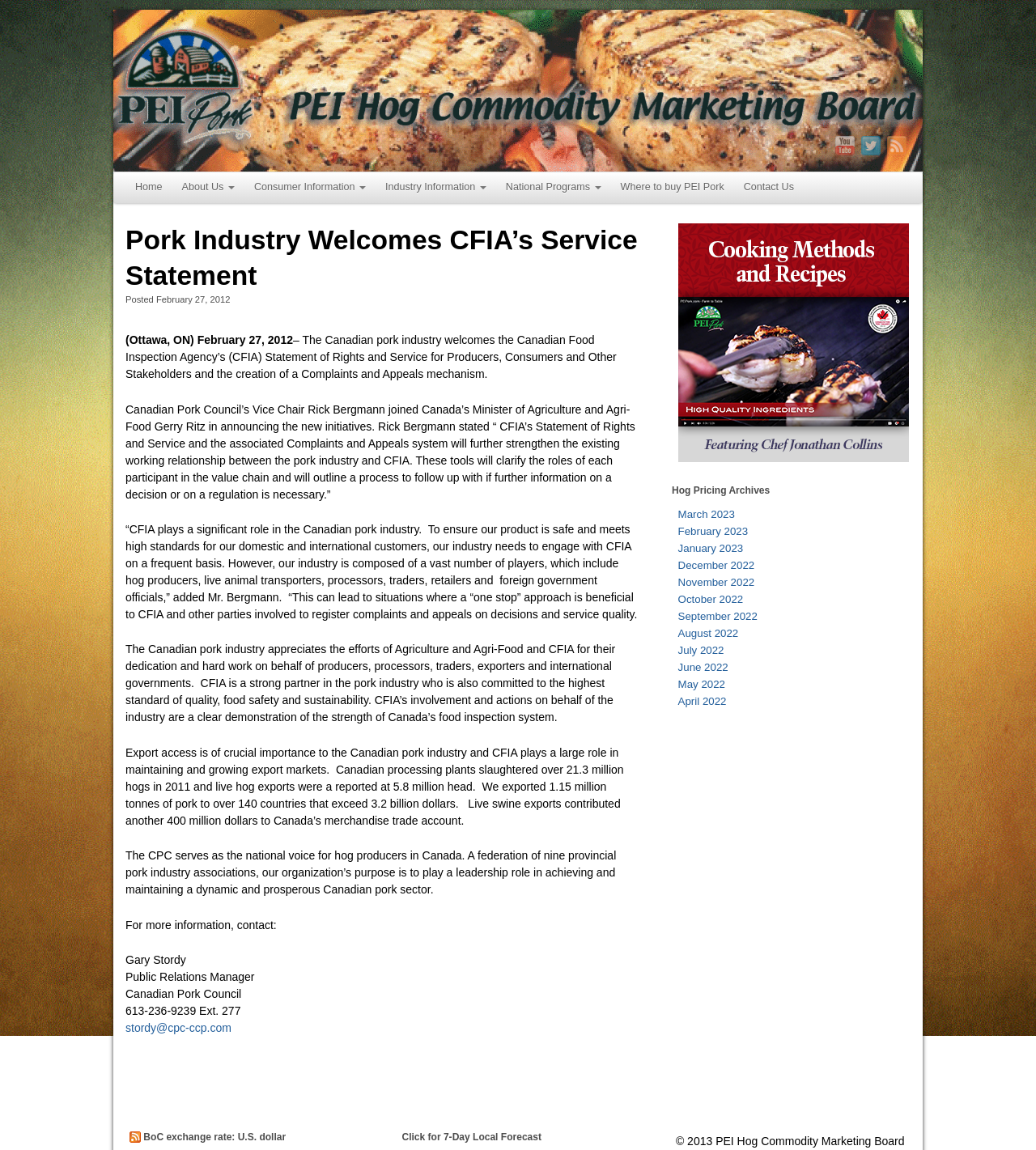Please identify the bounding box coordinates of the region to click in order to complete the task: "View the RSS feed". The coordinates must be four float numbers between 0 and 1, specified as [left, top, right, bottom].

[0.856, 0.118, 0.875, 0.135]